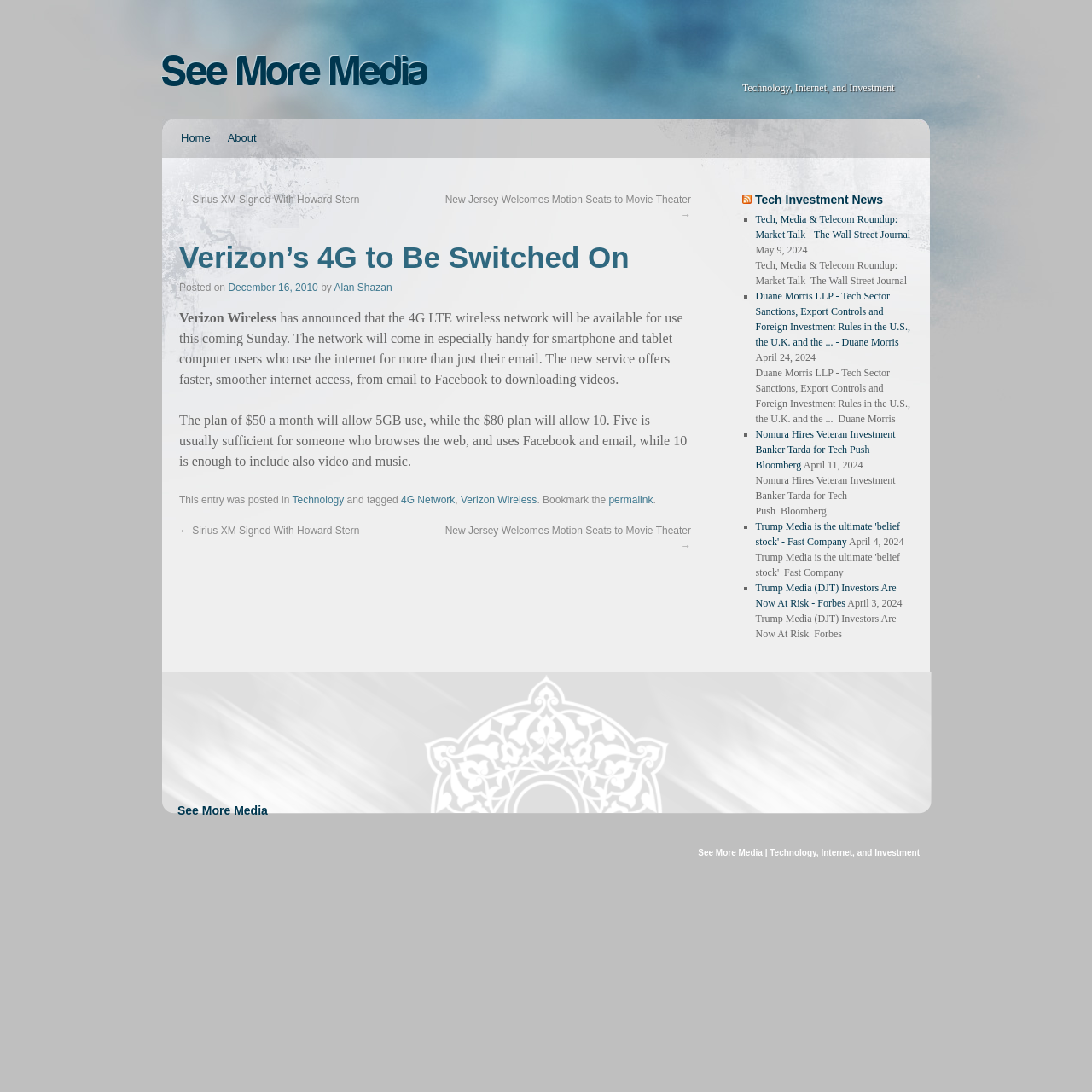Illustrate the webpage thoroughly, mentioning all important details.

The webpage is about technology, internet, and investment news, with a focus on Verizon's 4G network. At the top, there is a link to "See More Media" and a brief description of the website's categories. Below this, there are navigation links to "Home" and "About" pages.

The main content area is divided into two sections. On the left, there is an article about Verizon's 4G network, which will be available for use on a Sunday. The article provides details about the network's features, including faster internet access, and the pricing plans. The article is accompanied by links to related categories, such as "Technology" and "4G Network".

On the right, there is a section titled "RSS Tech Investment News" with a link to an RSS feed and a list of news articles from various sources, including The Wall Street Journal, Duane Morris, Bloomberg, and Forbes. Each article is marked with a bullet point and includes a brief description and a date.

At the bottom of the page, there is a link to "See More Media" again, and a copyright notice.